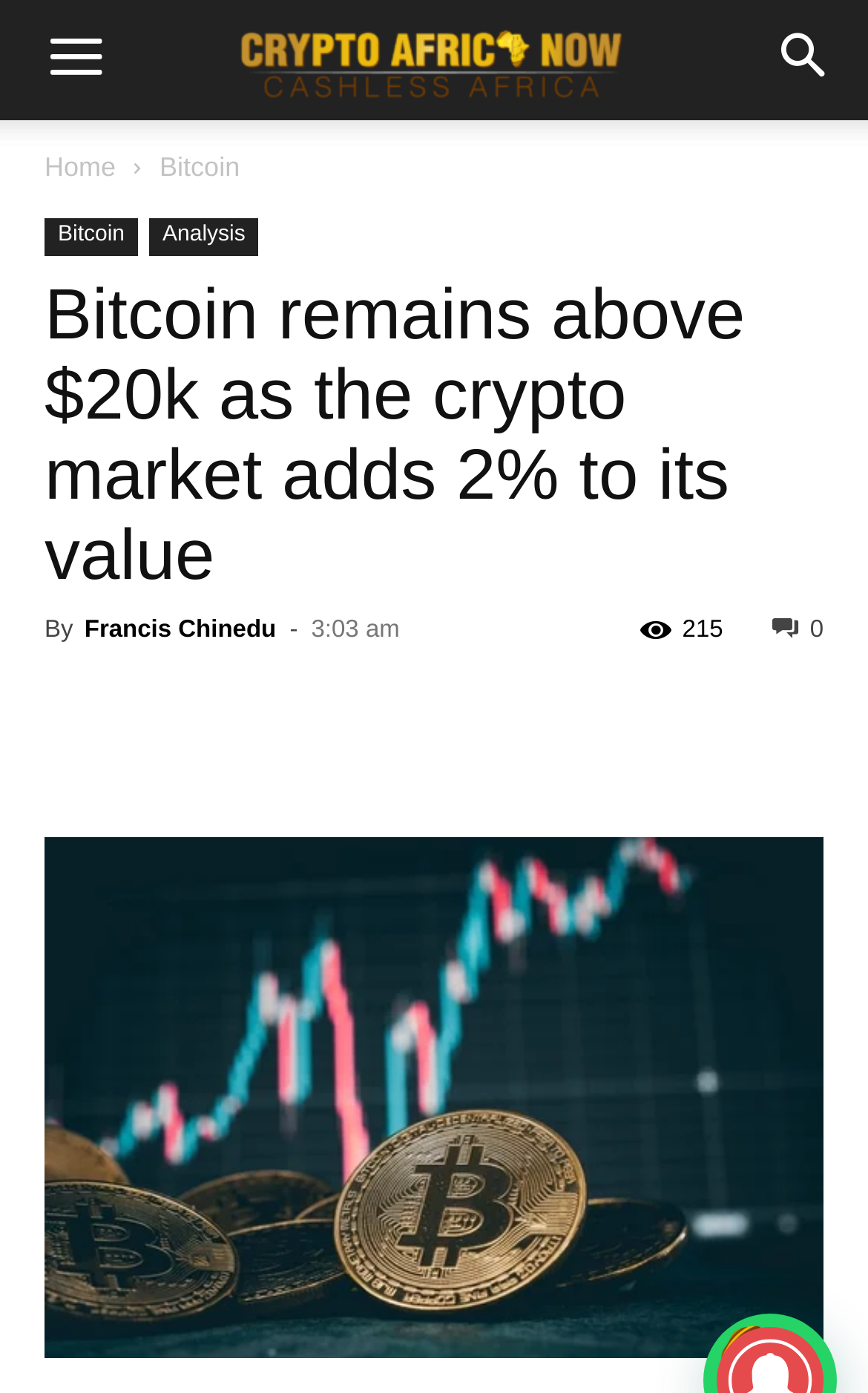Who is the author of the article?
Provide a thorough and detailed answer to the question.

The author of the article is Francis Chinedu, as indicated by the link 'Francis Chinedu' next to the 'By' text, which is a common format for author attribution.